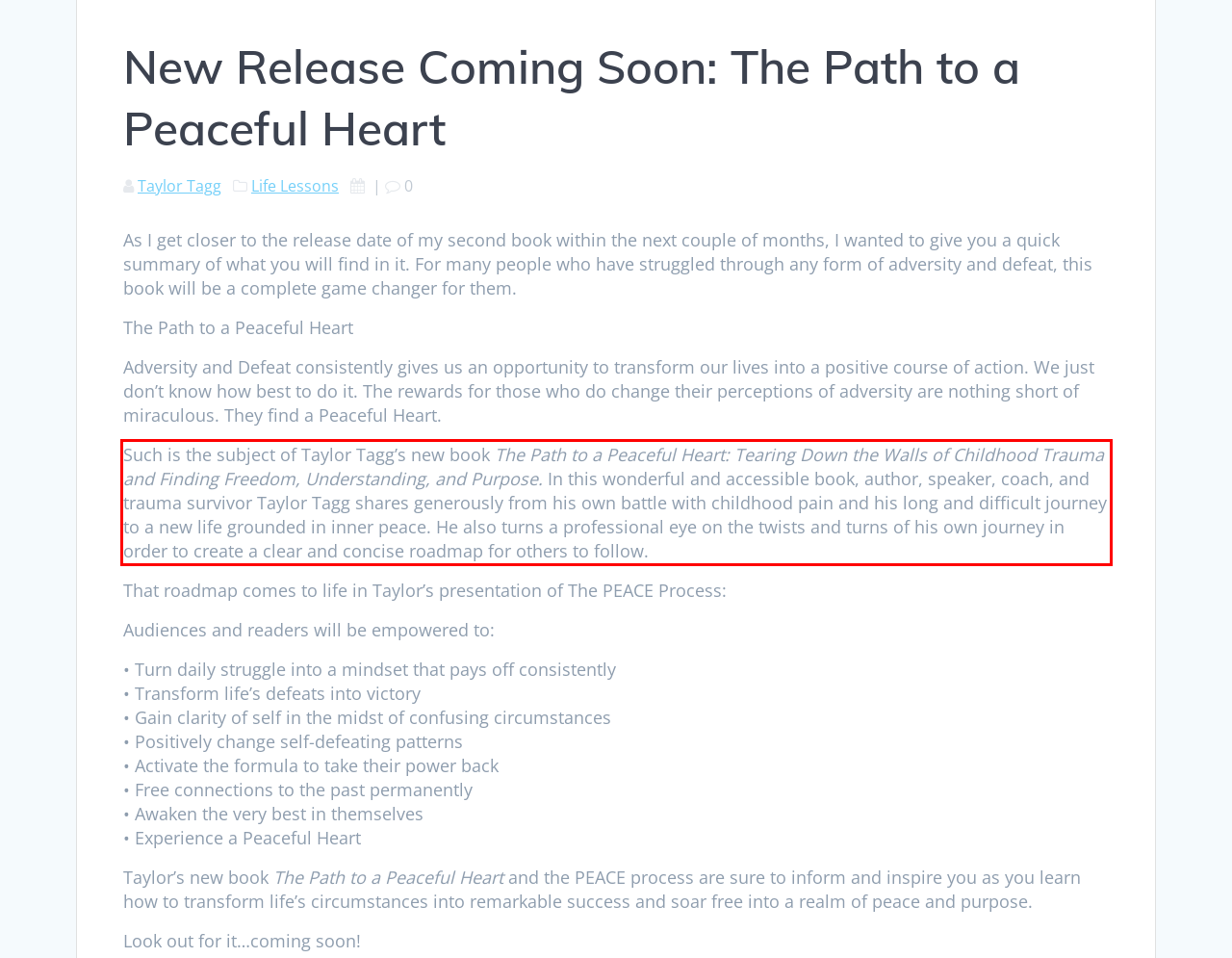Identify and extract the text within the red rectangle in the screenshot of the webpage.

Such is the subject of Taylor Tagg’s new book The Path to a Peaceful Heart: Tearing Down the Walls of Childhood Trauma and Finding Freedom, Understanding, and Purpose. In this wonderful and accessible book, author, speaker, coach, and trauma survivor Taylor Tagg shares generously from his own battle with childhood pain and his long and difficult journey to a new life grounded in inner peace. He also turns a professional eye on the twists and turns of his own journey in order to create a clear and concise roadmap for others to follow.